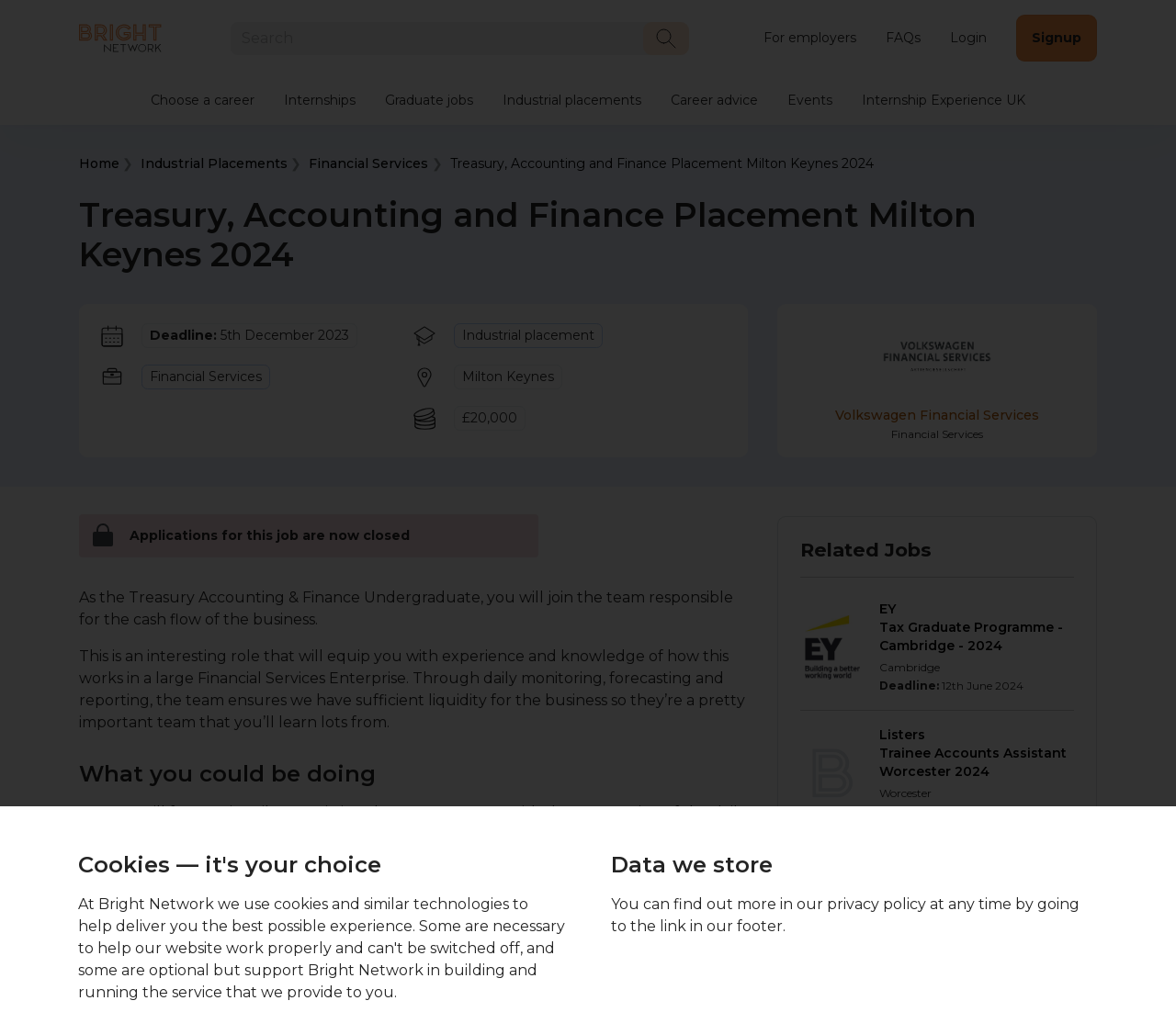Identify the bounding box coordinates of the element to click to follow this instruction: 'View the details of the 'Treasury, Accounting and Finance Placement Milton Keynes 2024' job'. Ensure the coordinates are four float values between 0 and 1, provided as [left, top, right, bottom].

[0.382, 0.153, 0.743, 0.17]